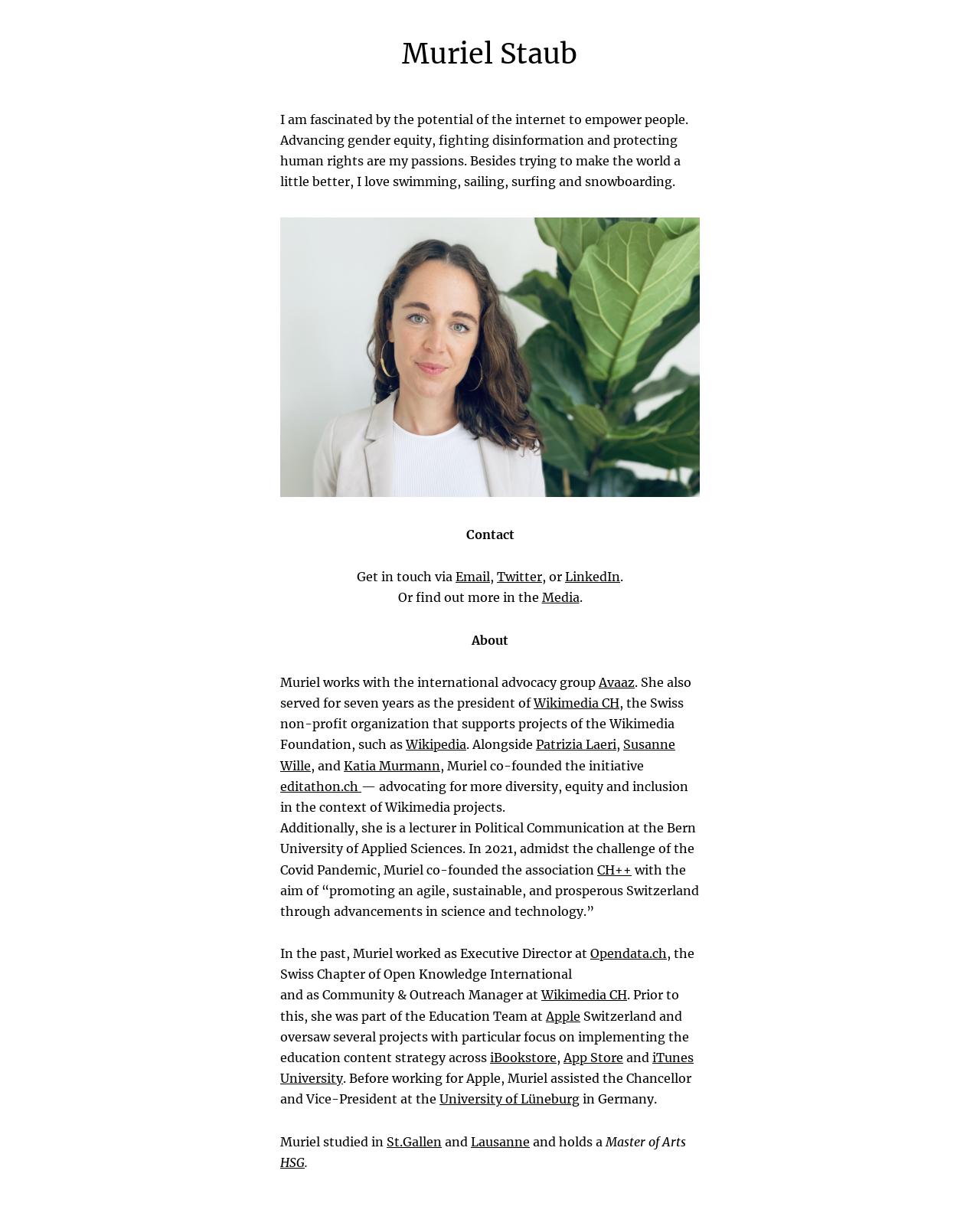Respond with a single word or phrase for the following question: 
What is Muriel Staub's profession?

Lecturer